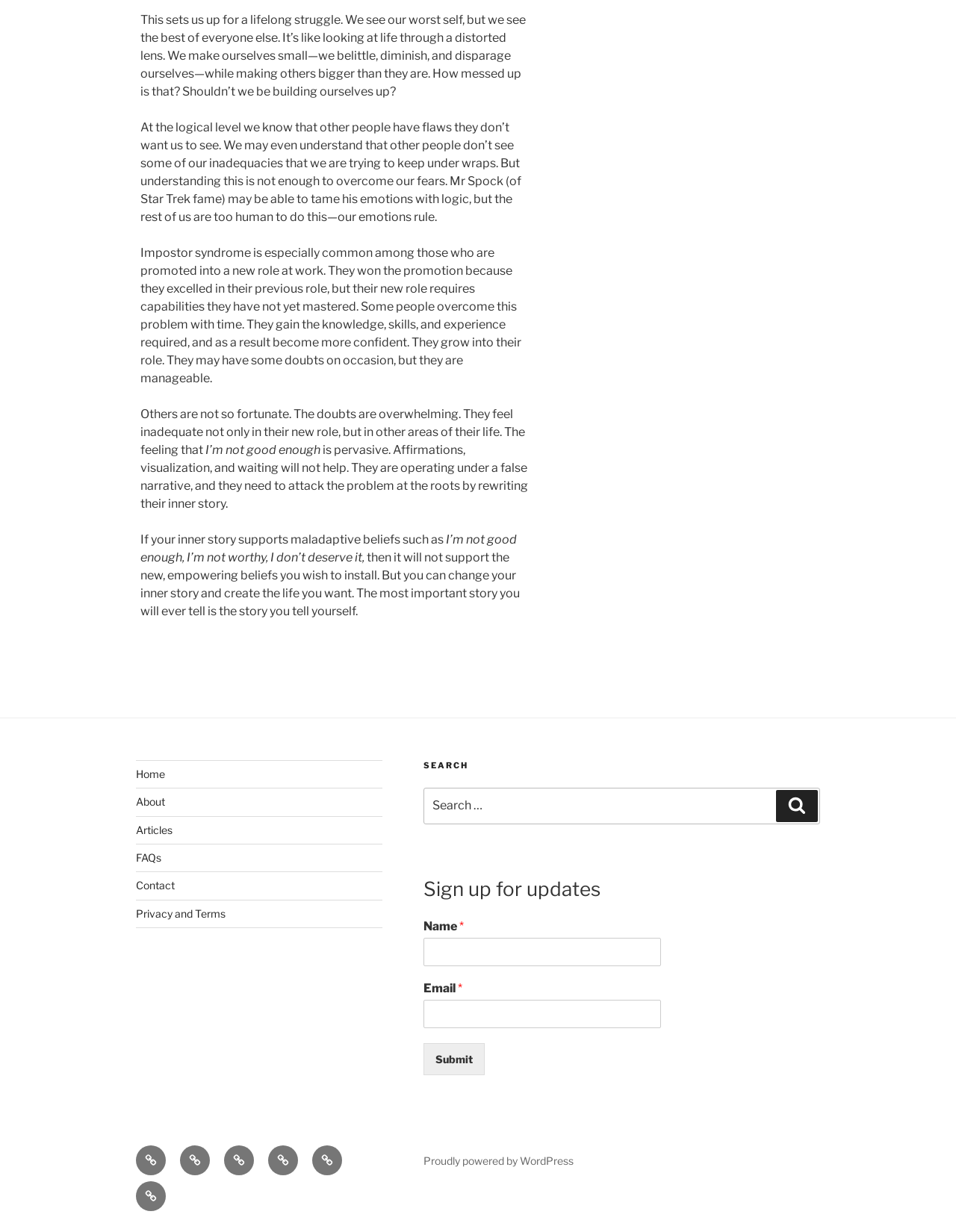What is the platform used to power this website?
Using the visual information, answer the question in a single word or phrase.

WordPress